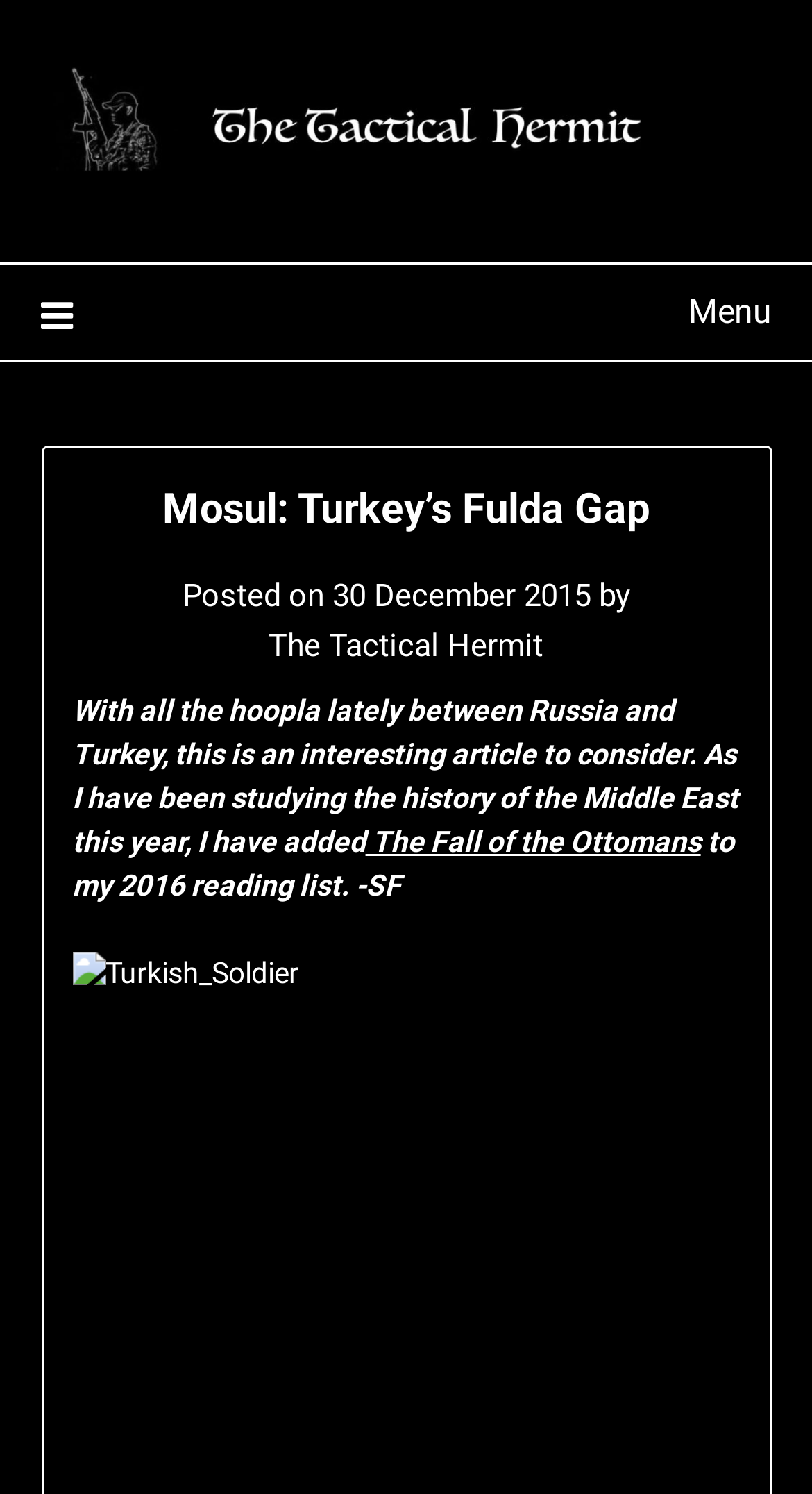Please provide the bounding box coordinates in the format (top-left x, top-left y, bottom-right x, bottom-right y). Remember, all values are floating point numbers between 0 and 1. What is the bounding box coordinate of the region described as: The Fall of the Ottomans

[0.45, 0.552, 0.863, 0.575]